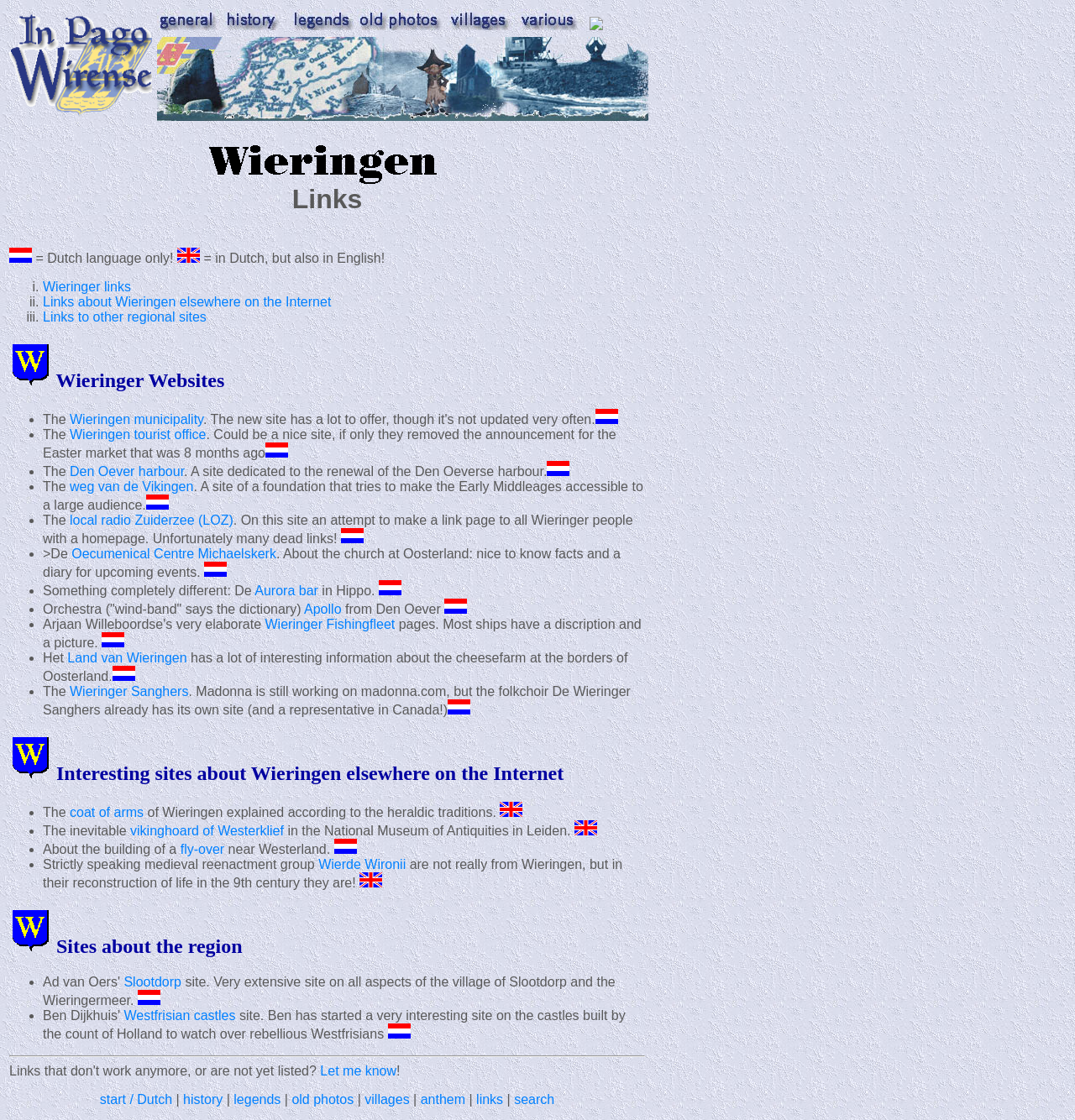Please provide a comprehensive response to the question based on the details in the image: What type of links are provided on this webpage?

The webpage provides a collection of internet links related to Wieringen, including links to local websites, tourist information, and regional sites, which suggests that the webpage is a directory or portal for Wieringen-related online resources.